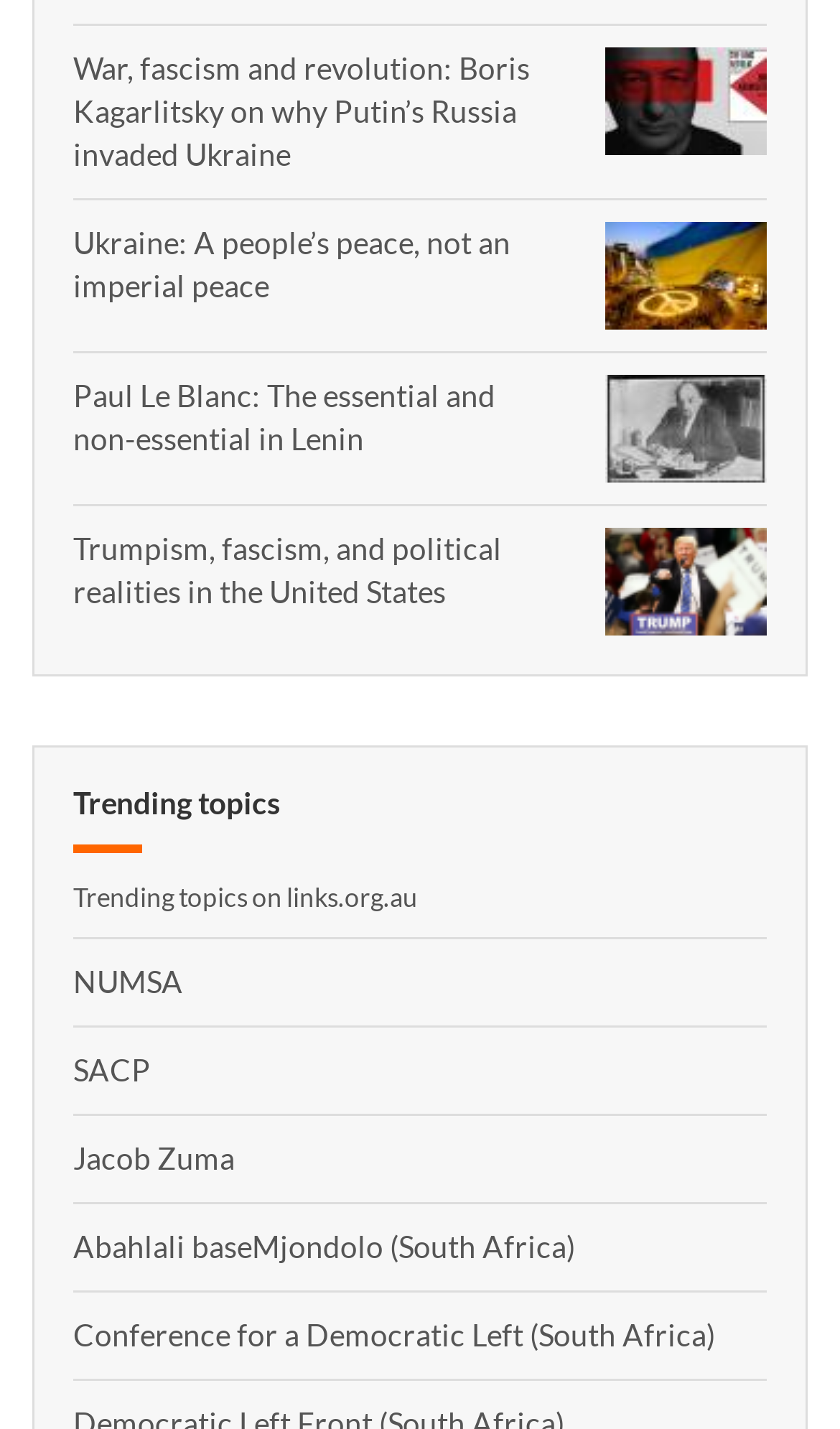How many links are under the Trending topics section?
Utilize the information in the image to give a detailed answer to the question.

Under the 'Trending topics' section, I found five link elements with IDs 316, 318, 320, 322, and 324, each corresponding to a topic. Therefore, there are five links under the Trending topics section.